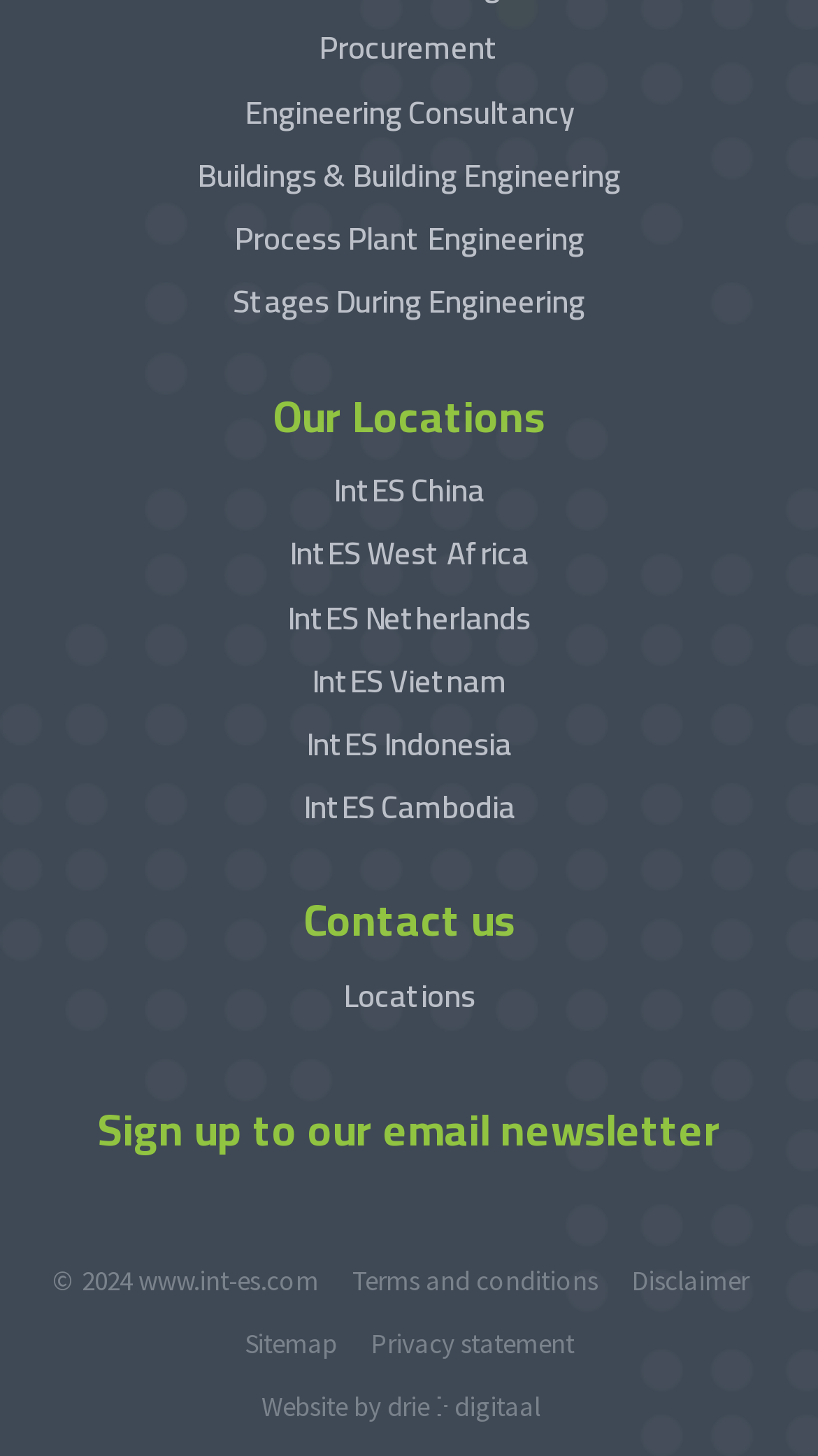Show the bounding box coordinates for the element that needs to be clicked to execute the following instruction: "Contact us". Provide the coordinates in the form of four float numbers between 0 and 1, i.e., [left, top, right, bottom].

[0.371, 0.604, 0.629, 0.661]